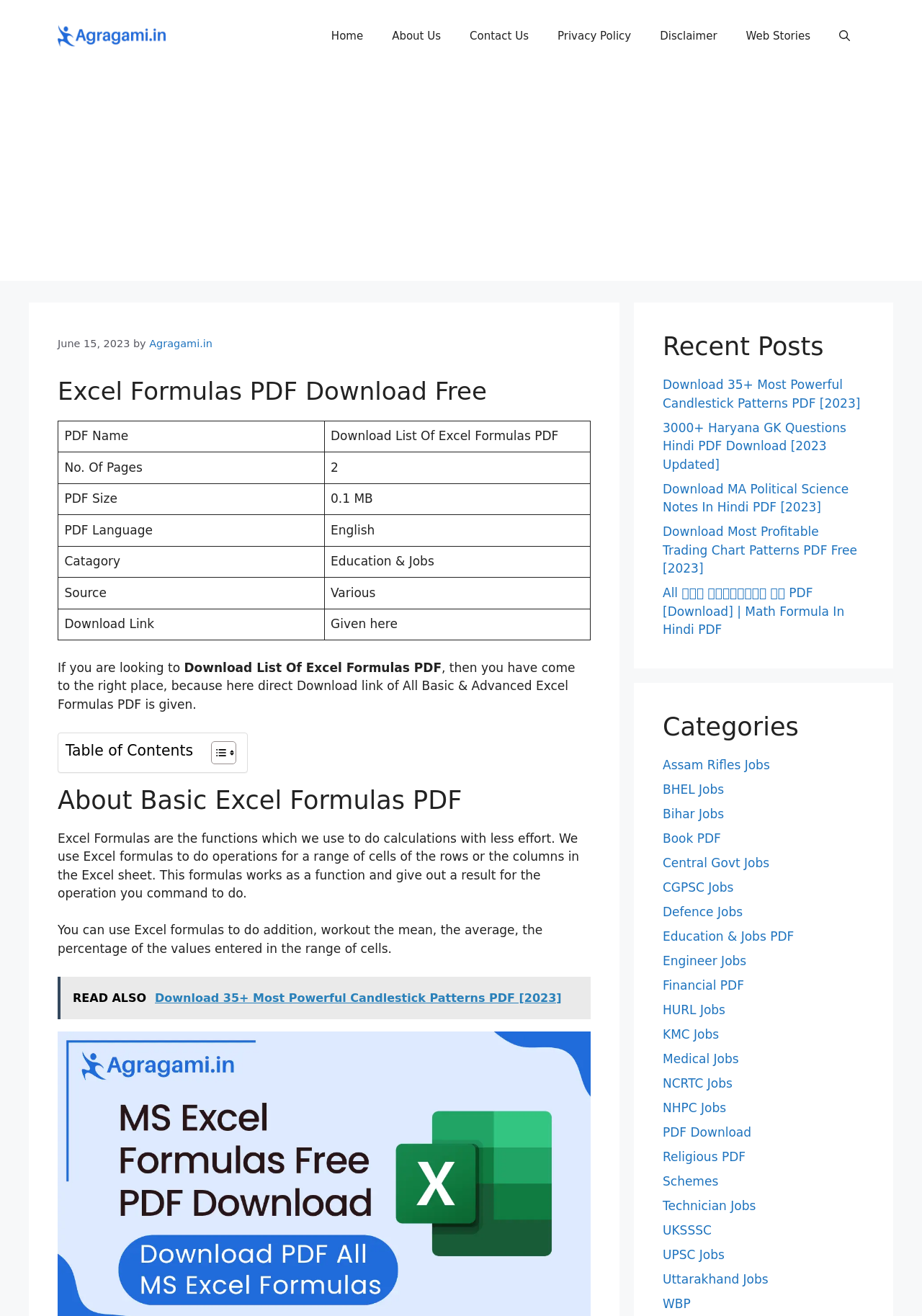Locate the bounding box coordinates of the clickable region to complete the following instruction: "Read 'About Basic Excel Formulas PDF'."

[0.062, 0.596, 0.641, 0.619]